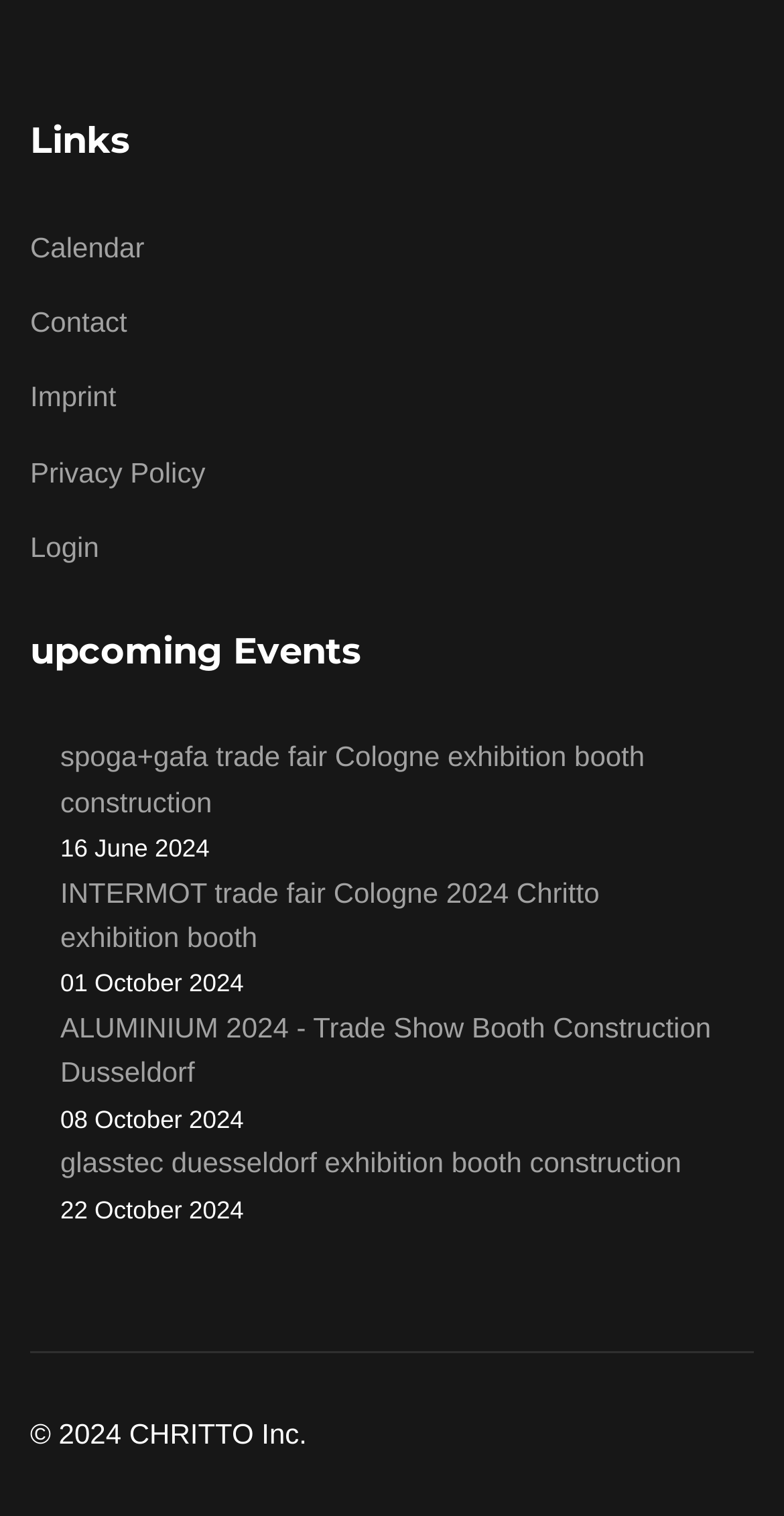Identify the bounding box coordinates of the clickable section necessary to follow the following instruction: "Visit spoga+gafa trade fair Cologne exhibition booth construction". The coordinates should be presented as four float numbers from 0 to 1, i.e., [left, top, right, bottom].

[0.077, 0.484, 0.923, 0.544]